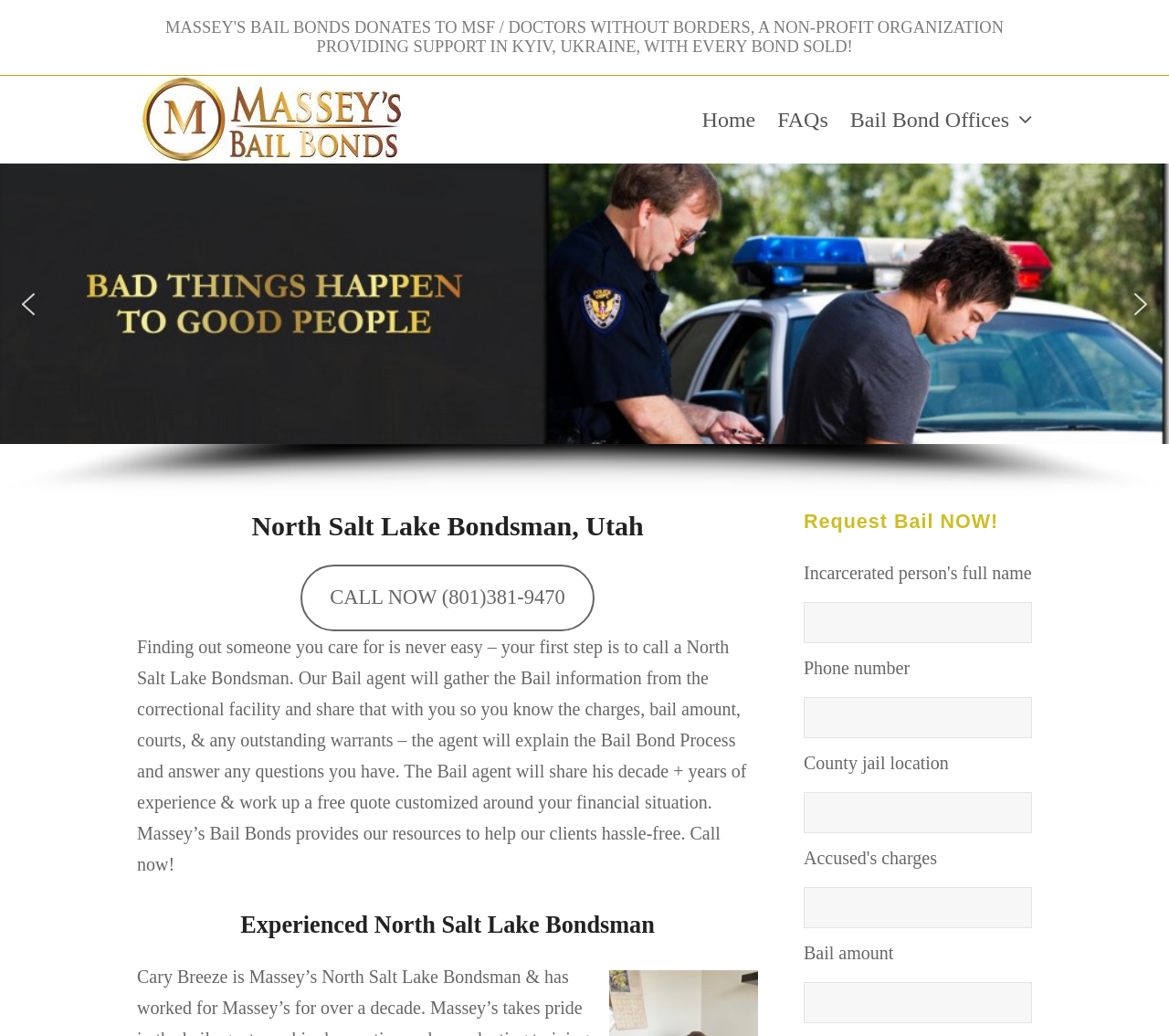Identify the bounding box coordinates of the clickable section necessary to follow the following instruction: "Request bail now by clicking the button". The coordinates should be presented as four float numbers from 0 to 1, i.e., [left, top, right, bottom].

[0.688, 0.493, 0.854, 0.514]